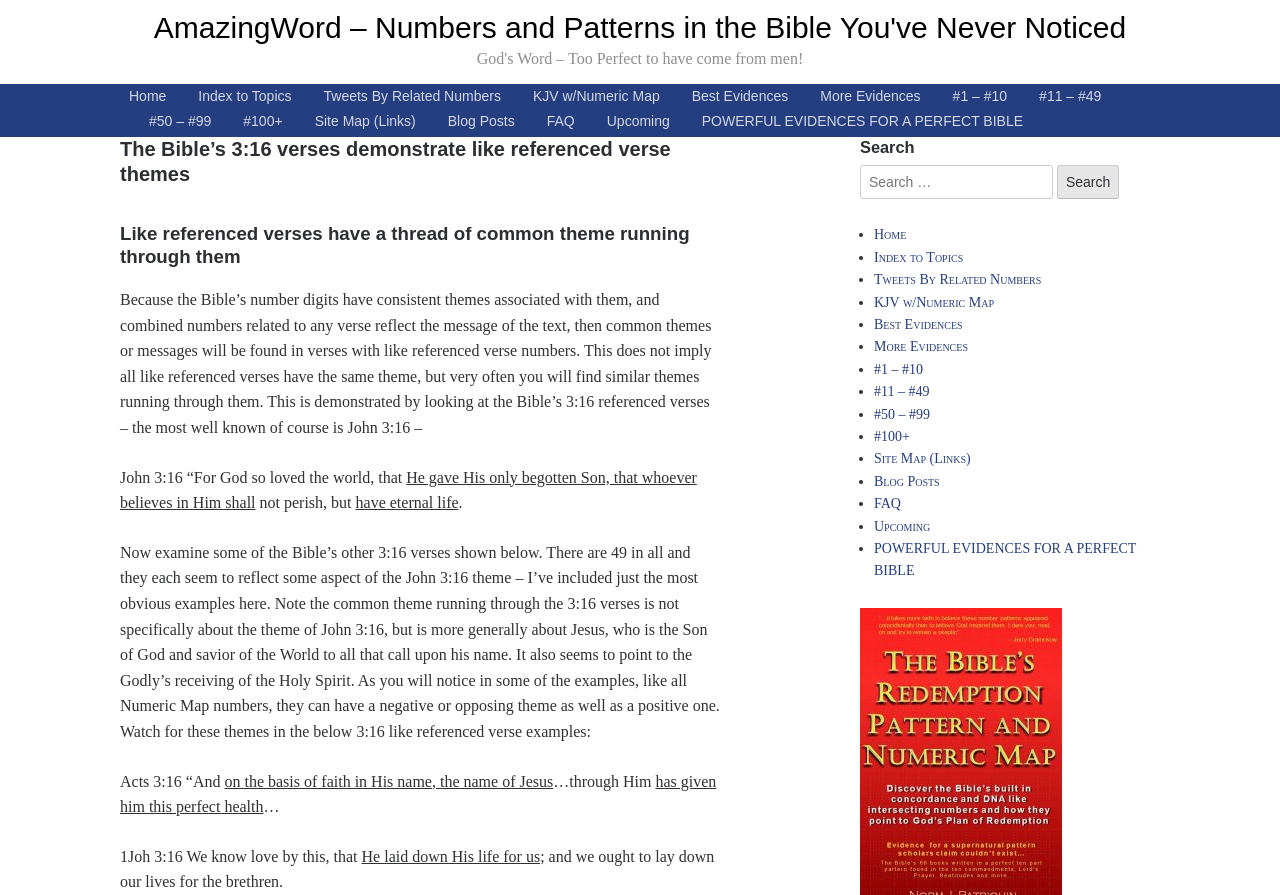Provide the bounding box coordinates of the section that needs to be clicked to accomplish the following instruction: "Click on the 'Home' link."

[0.074, 0.089, 0.136, 0.129]